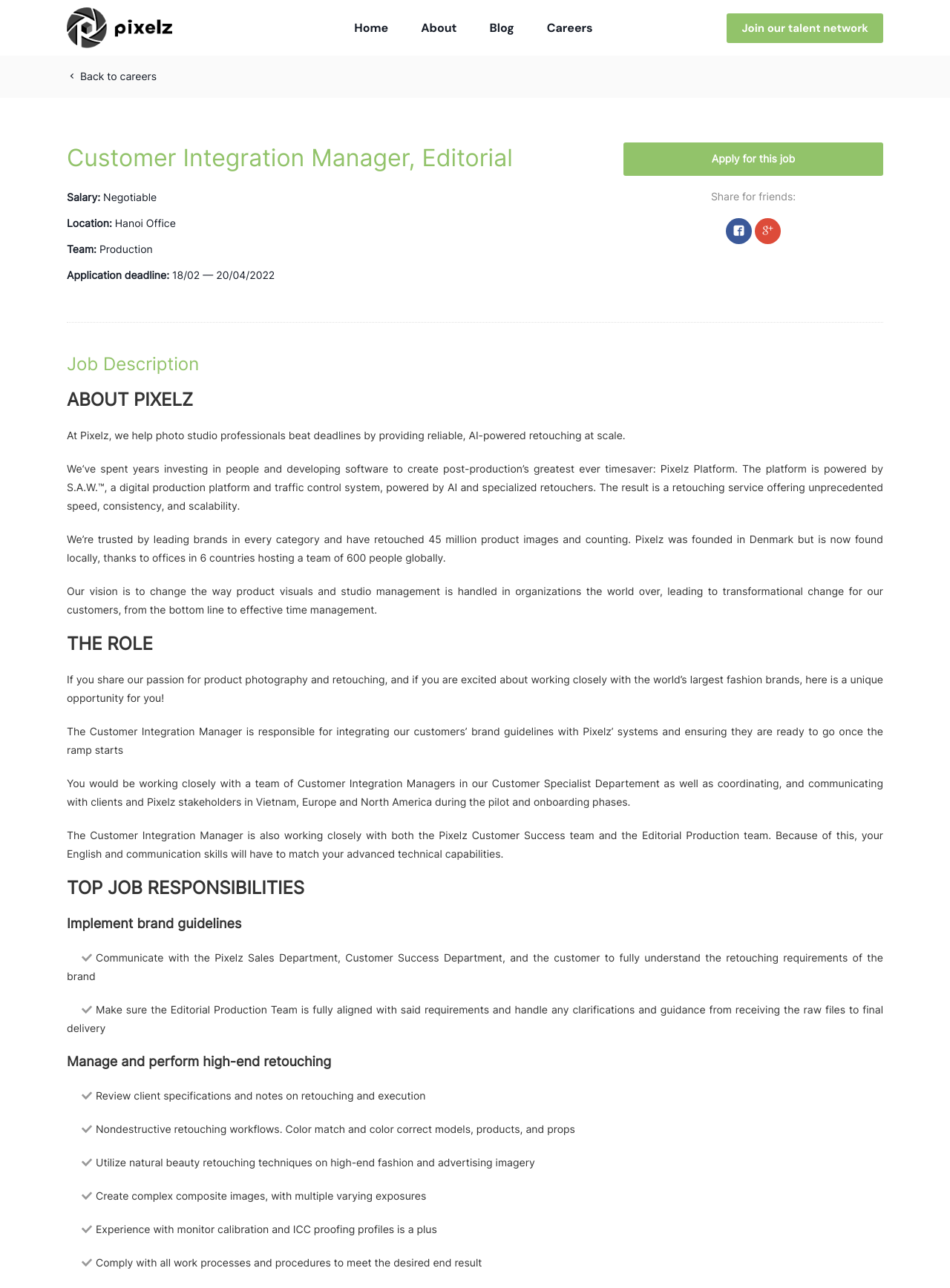Identify the bounding box coordinates of the section that should be clicked to achieve the task described: "View Hanoi Office location".

[0.121, 0.169, 0.185, 0.178]